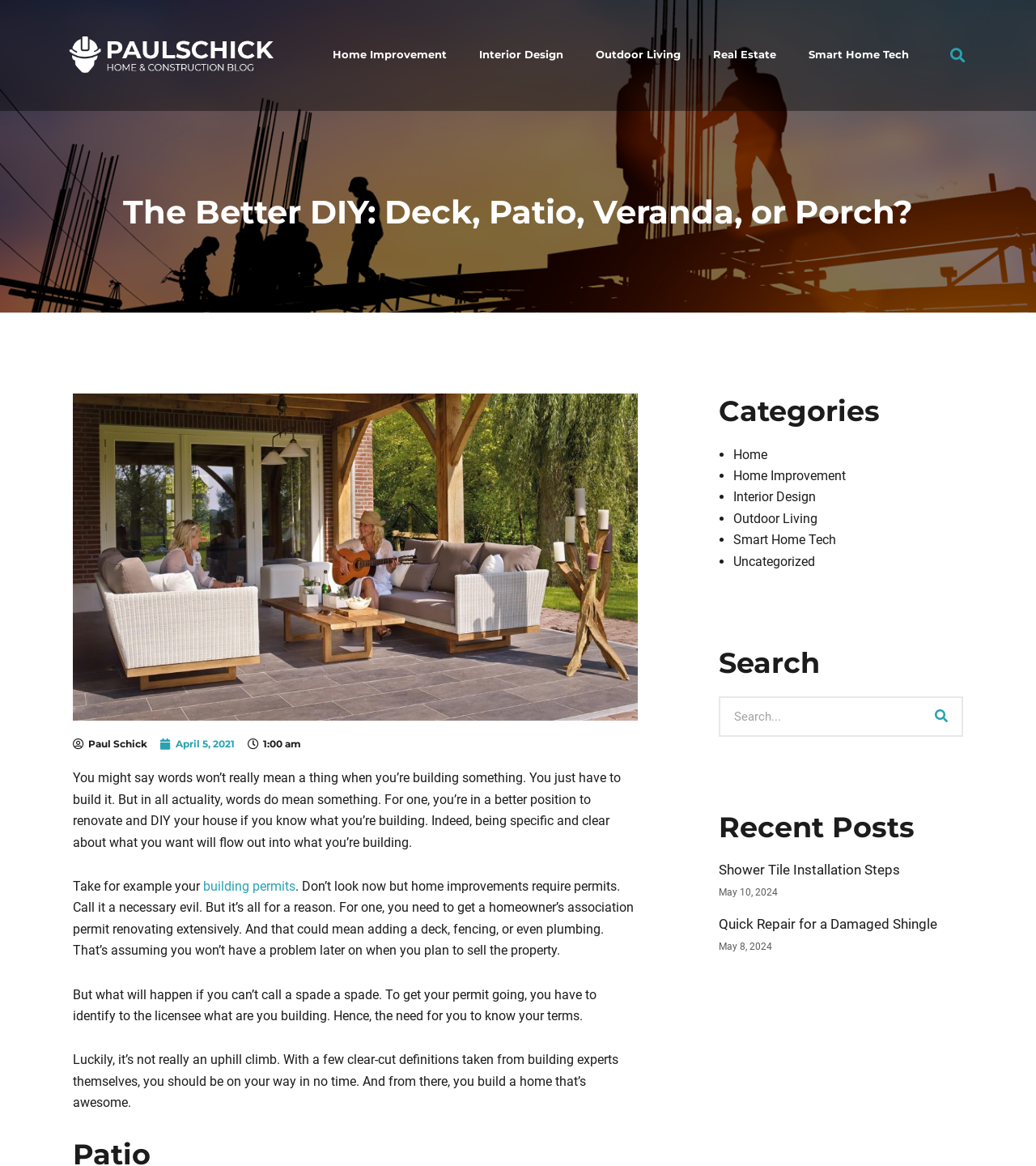Please provide the bounding box coordinates for the element that needs to be clicked to perform the following instruction: "Click the 'Home Improvement' link". The coordinates should be given as four float numbers between 0 and 1, i.e., [left, top, right, bottom].

[0.305, 0.029, 0.447, 0.066]